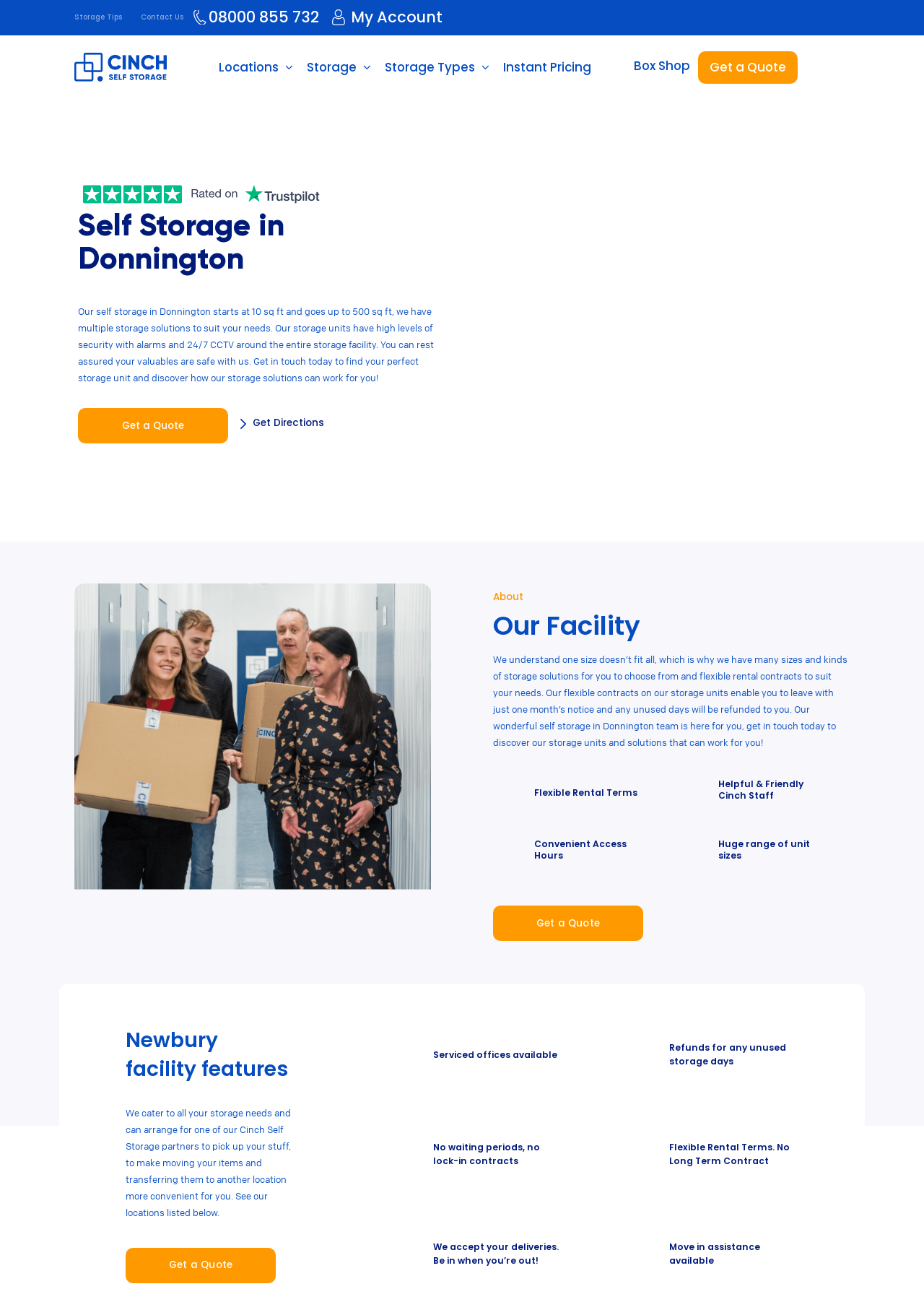Create a detailed summary of the webpage's content and design.

This webpage is about Cinch Self Storage in Donnington, offering various storage solutions to customers. At the top, there are several links, including "Storage Tips", "Contact Us", and "My Account", along with a phone number and a logo of Cinch Storage. Below the logo, there is a navigation menu with links to "Locations", "Storage", "Storage Types", "Instant Pricing", and "Box Shop".

The main content of the page starts with a heading "Self Storage in Donnington" and a brief description of the storage solutions offered, including the range of unit sizes and security features. There is a call-to-action link "Get a Quote" and an image of a happy family walking down a corridor at Cinch Self Storage.

Below this section, there are three headings: "About", "Our Facility", and several subheadings highlighting the benefits of using Cinch Self Storage, such as flexible rental terms, helpful staff, convenient access hours, and a huge range of unit sizes. There are also several images and links to "Get a Quote" scattered throughout this section.

Further down the page, there is a section about the Newbury facility features, including a description of the services offered and a link to "Get a Quote". There are also several images and short descriptions of additional services, such as serviced offices, refunds for unused storage days, and move-in assistance.

At the very bottom of the page, there is a link to "Go to Top" and a Trustpilot logo. Overall, the webpage is well-organized and easy to navigate, with clear headings and concise descriptions of the services offered.